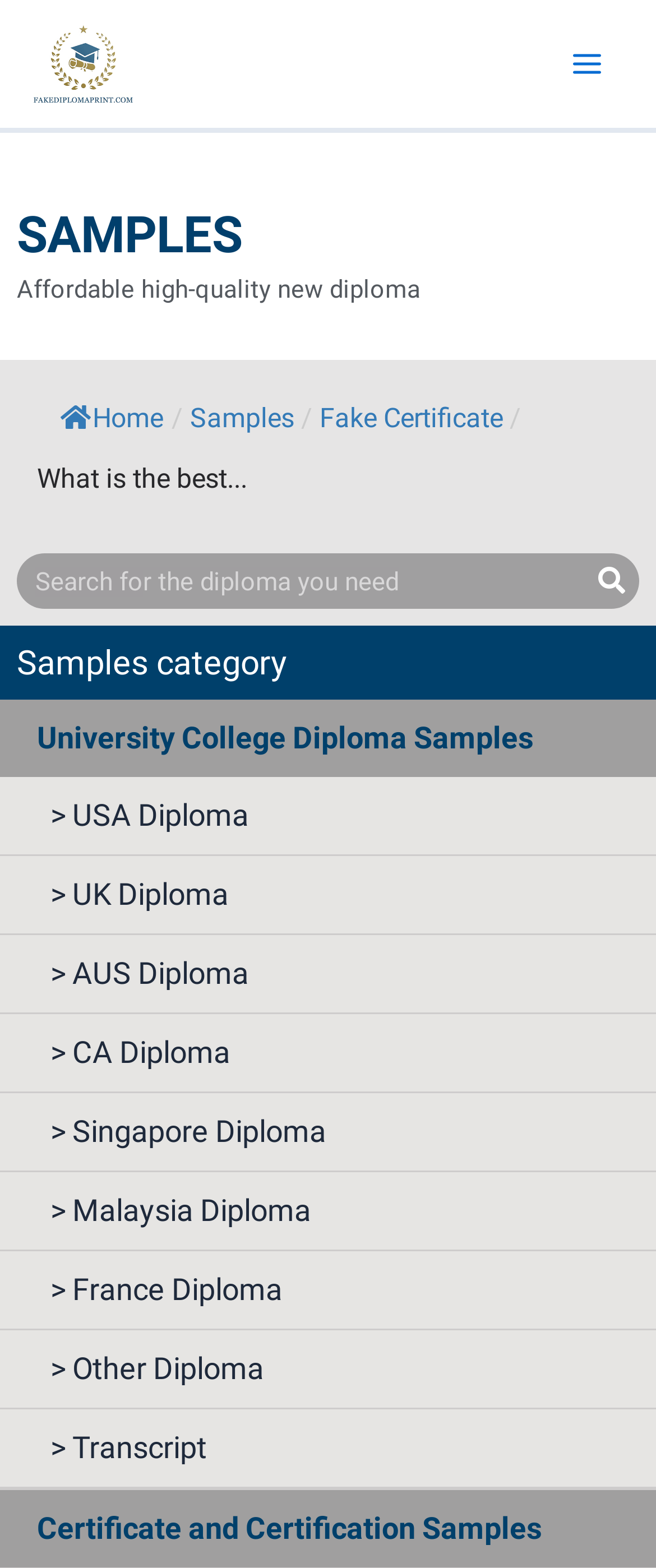What is the purpose of the search box?
Based on the image content, provide your answer in one word or a short phrase.

Search